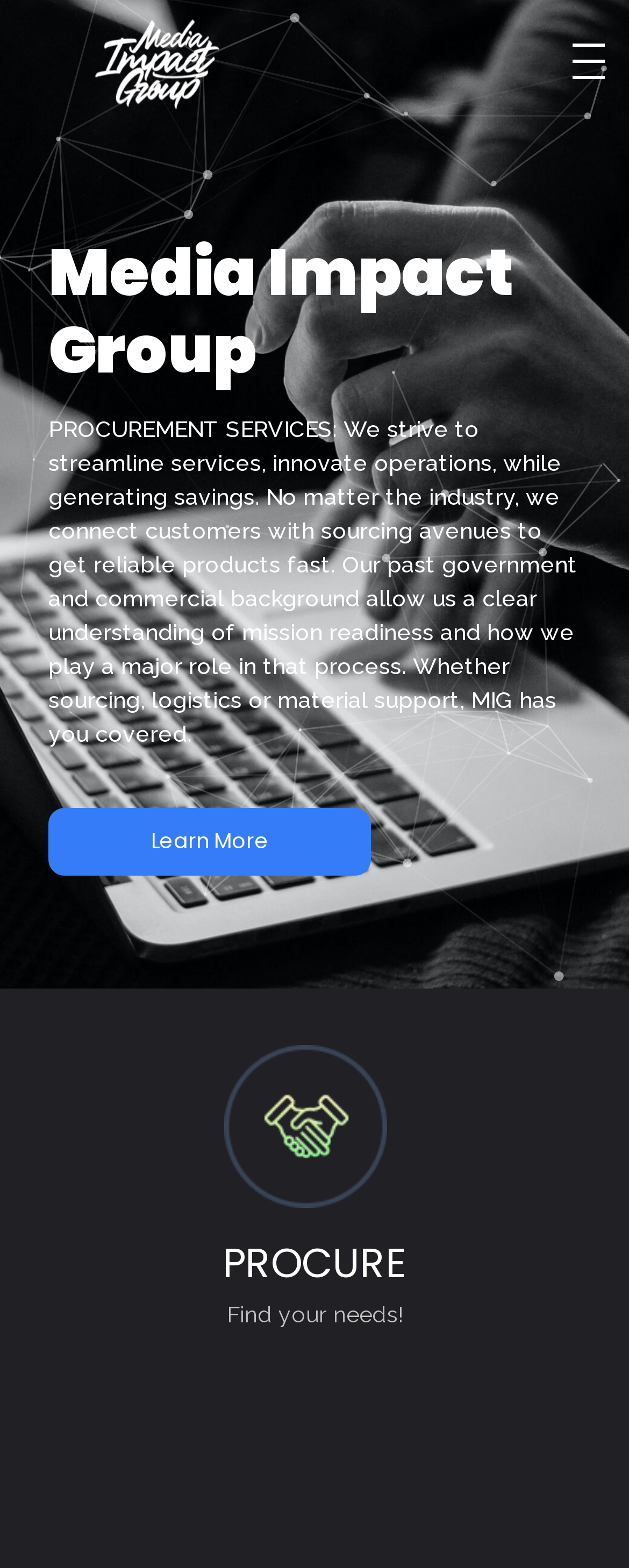Is the checkbox at the top of the page checked?
Based on the visual, give a brief answer using one word or a short phrase.

No